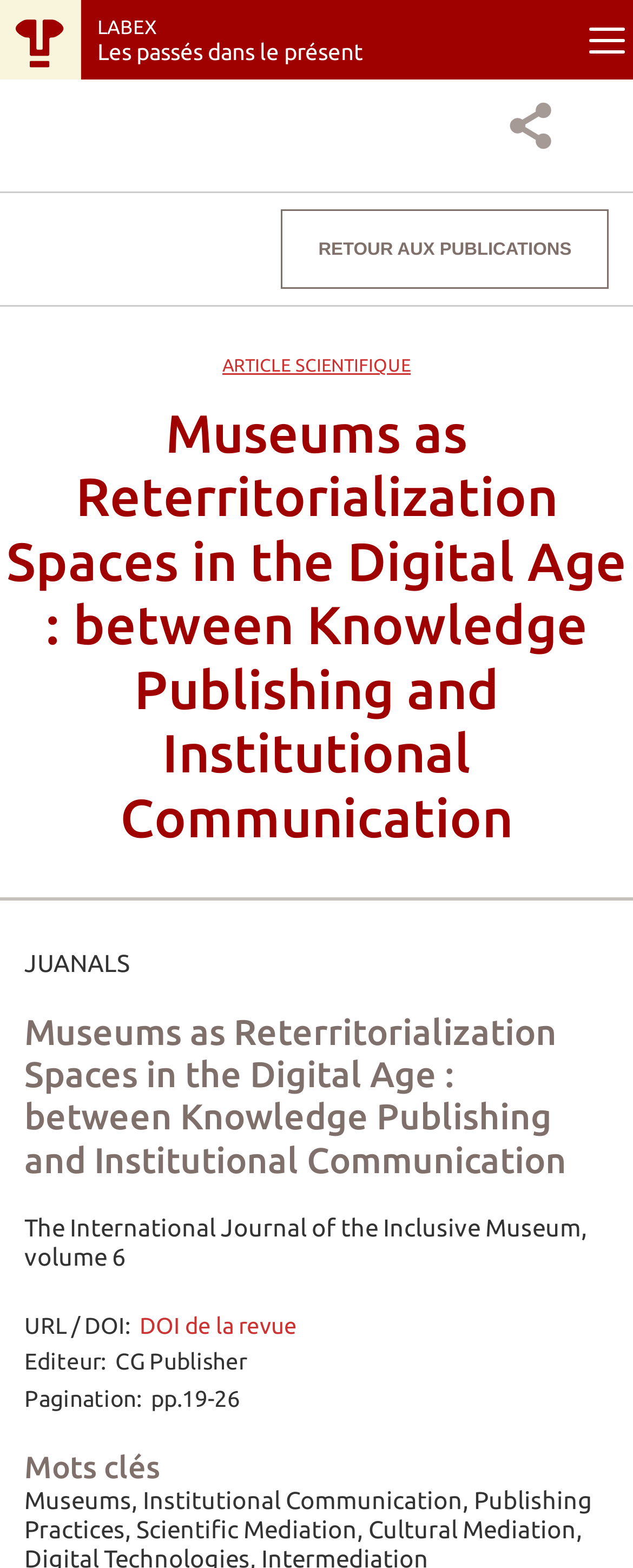Predict the bounding box of the UI element based on the description: "DOI de la revue". The coordinates should be four float numbers between 0 and 1, formatted as [left, top, right, bottom].

[0.221, 0.837, 0.469, 0.854]